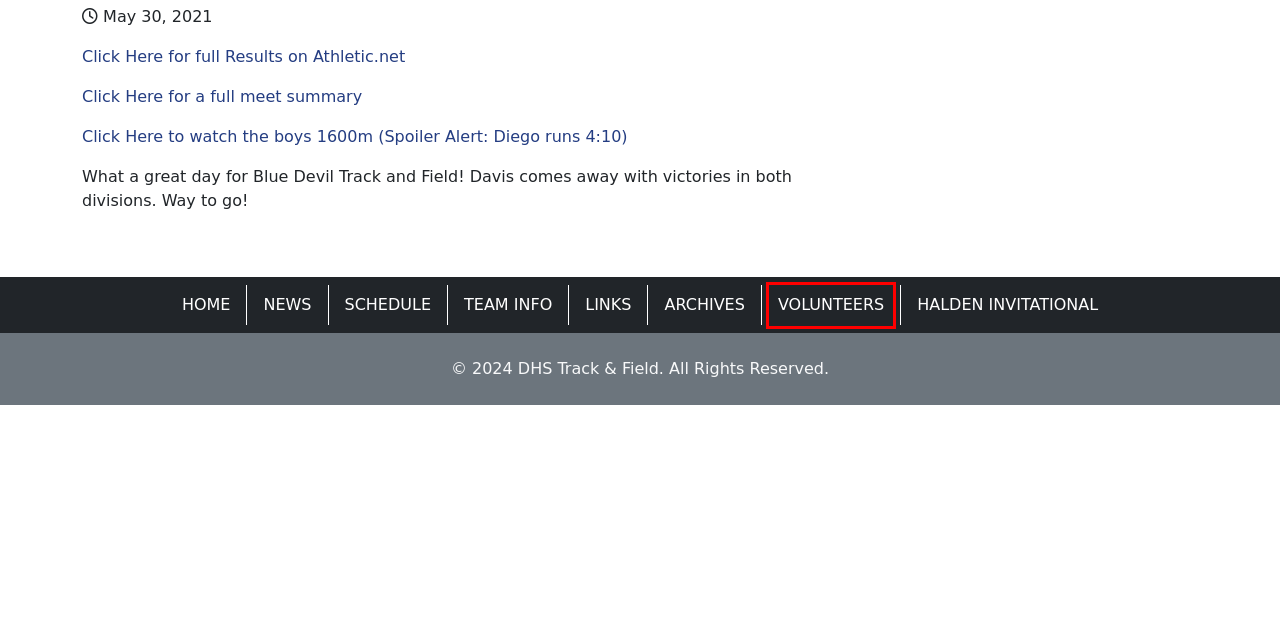You have a screenshot of a webpage with a red bounding box around a UI element. Determine which webpage description best matches the new webpage that results from clicking the element in the bounding box. Here are the candidates:
A. Team Info - DHS Track & Field
B. Schedule - DHS Track & Field
C. Halden Invitational - DHS Track & Field
D. Marauder Invitational Meet Summary - DHS Track & Field
E. News - DHS Track & Field
F. Volunteers - DHS Track & Field
G. Archives - DHS Track & Field
H. Links - DHS Track & Field

F